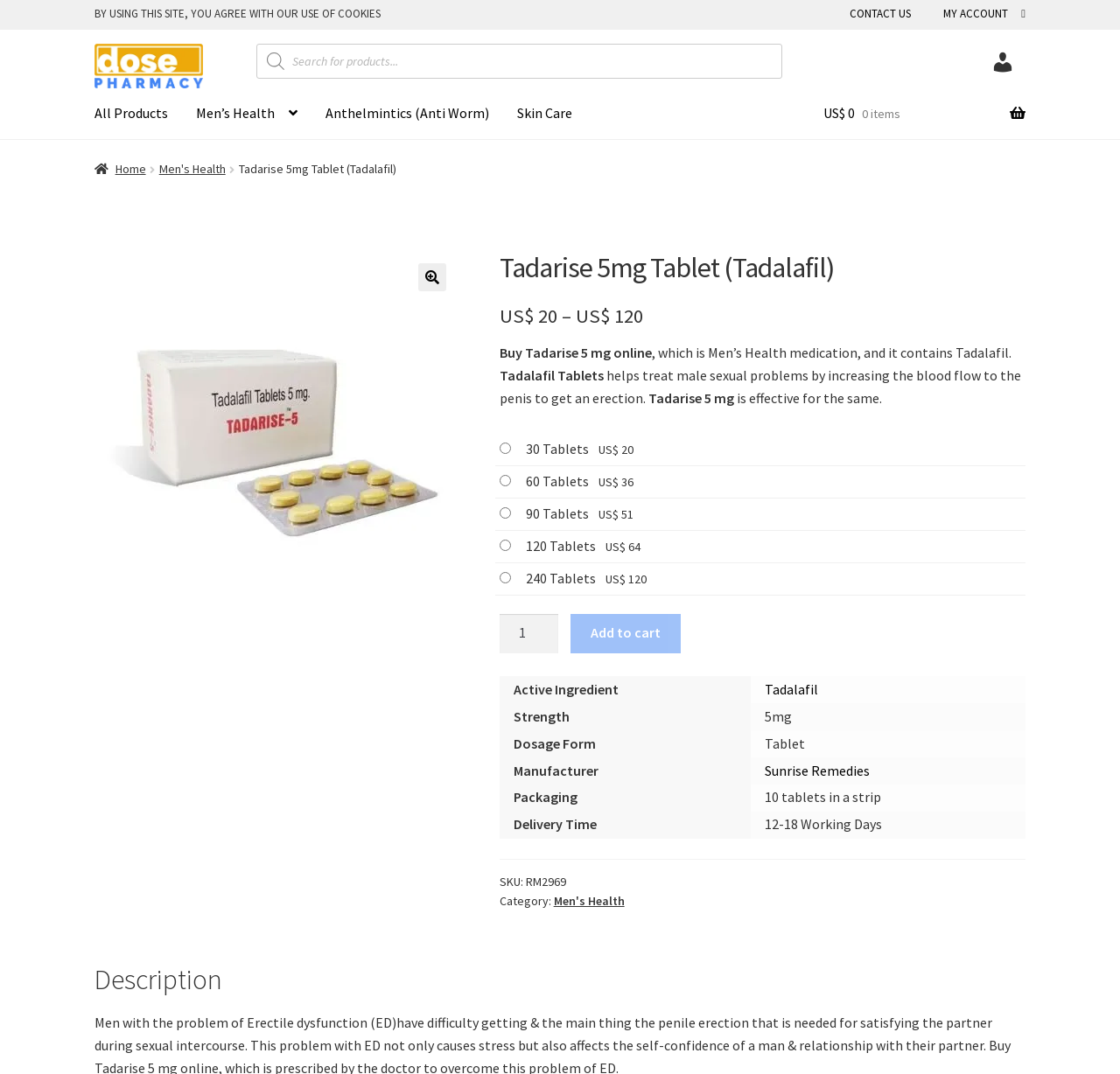What is the price of Tadarise 5 mg?
Please use the image to provide a one-word or short phrase answer.

US$ 20